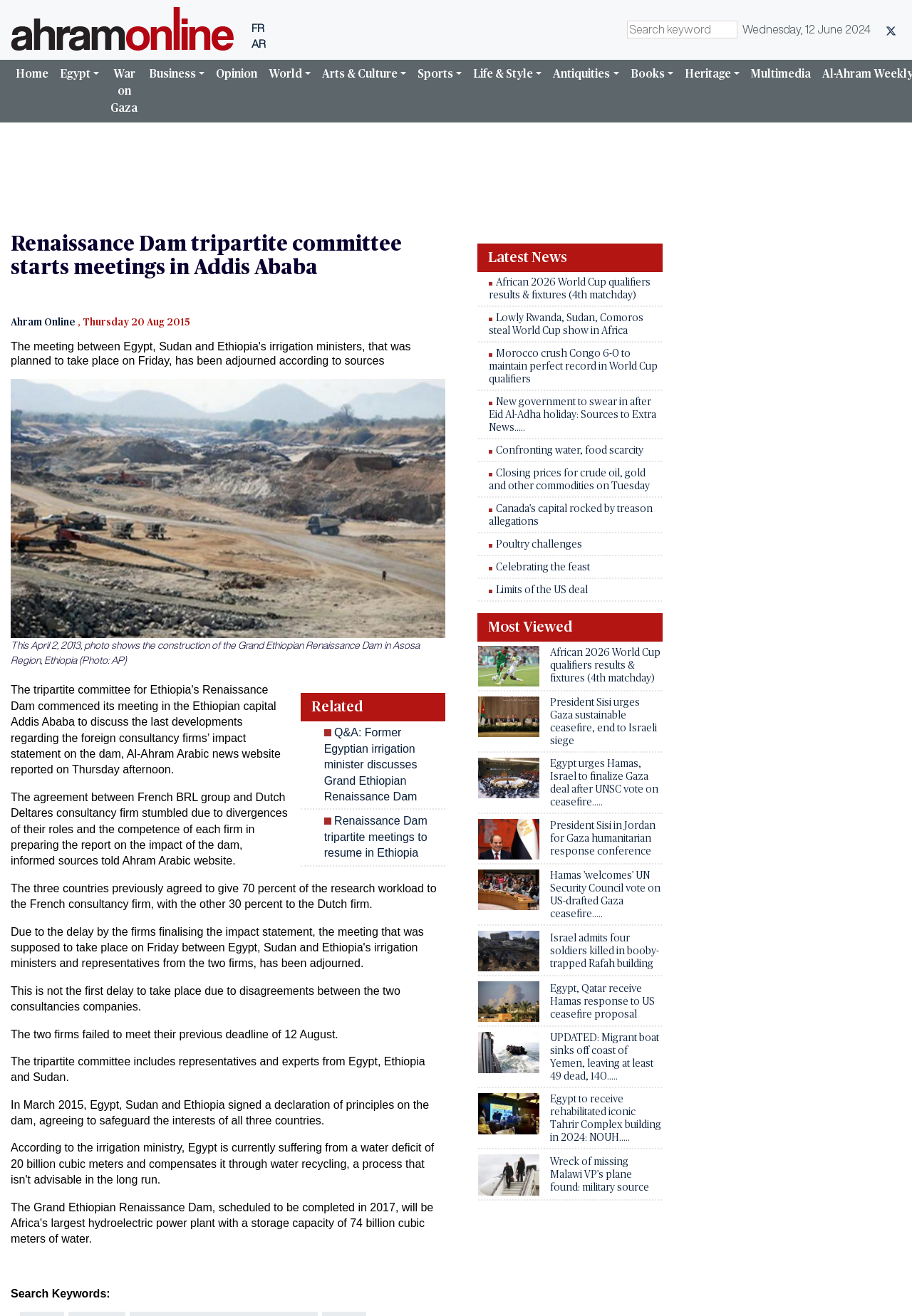What is the topic of the article?
Please answer the question as detailed as possible based on the image.

I determined the topic of the article by reading the heading 'Renaissance Dam tripartite committee starts meetings in Addis Ababa' and the surrounding text, which discusses the meeting between Egypt, Sudan, and Ethiopia's irrigation ministers.